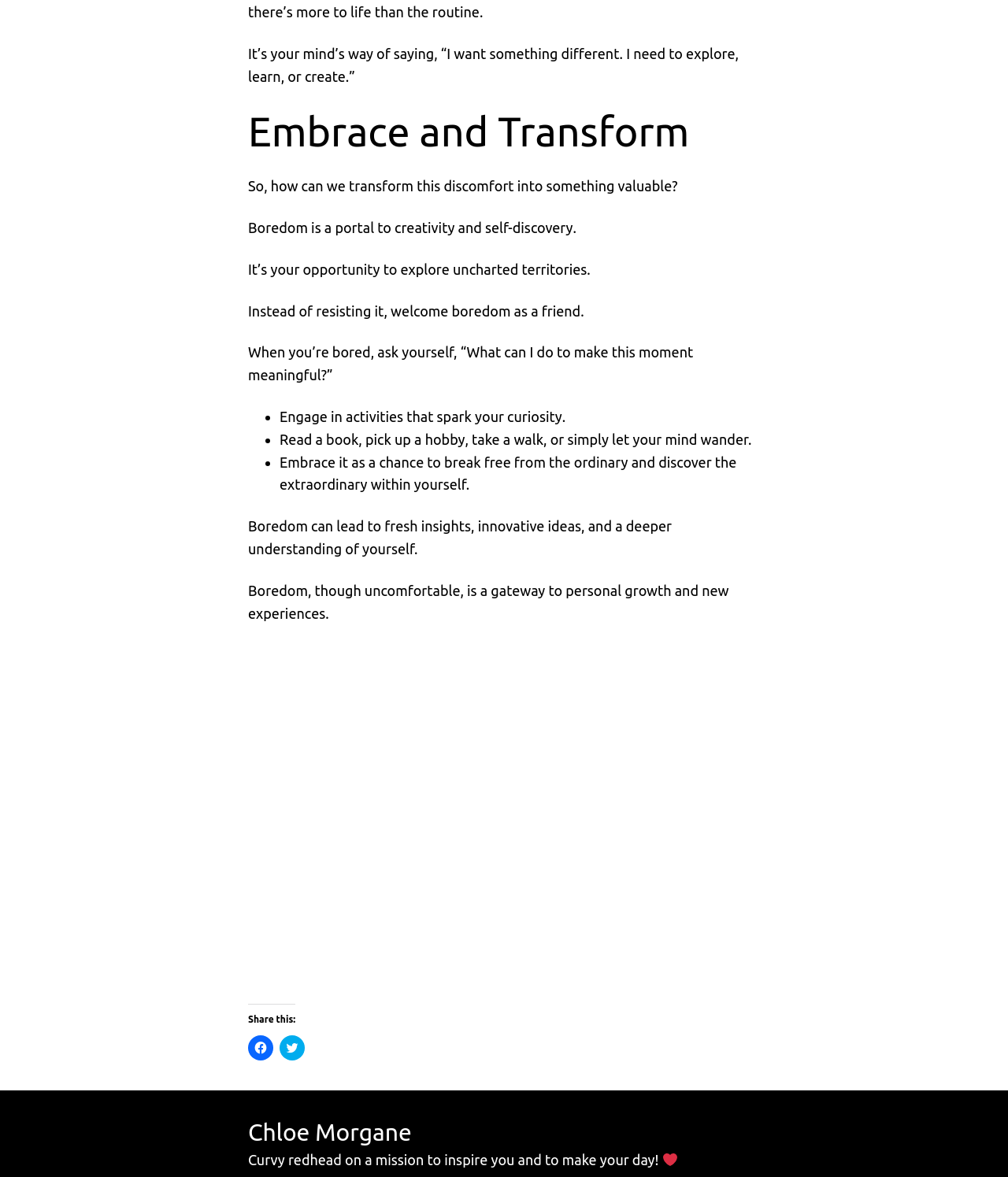Please look at the image and answer the question with a detailed explanation: What is boredom a portal to?

According to the webpage, boredom is a portal to creativity and self-discovery, as stated in the sentence 'Boredom is a portal to creativity and self-discovery.'